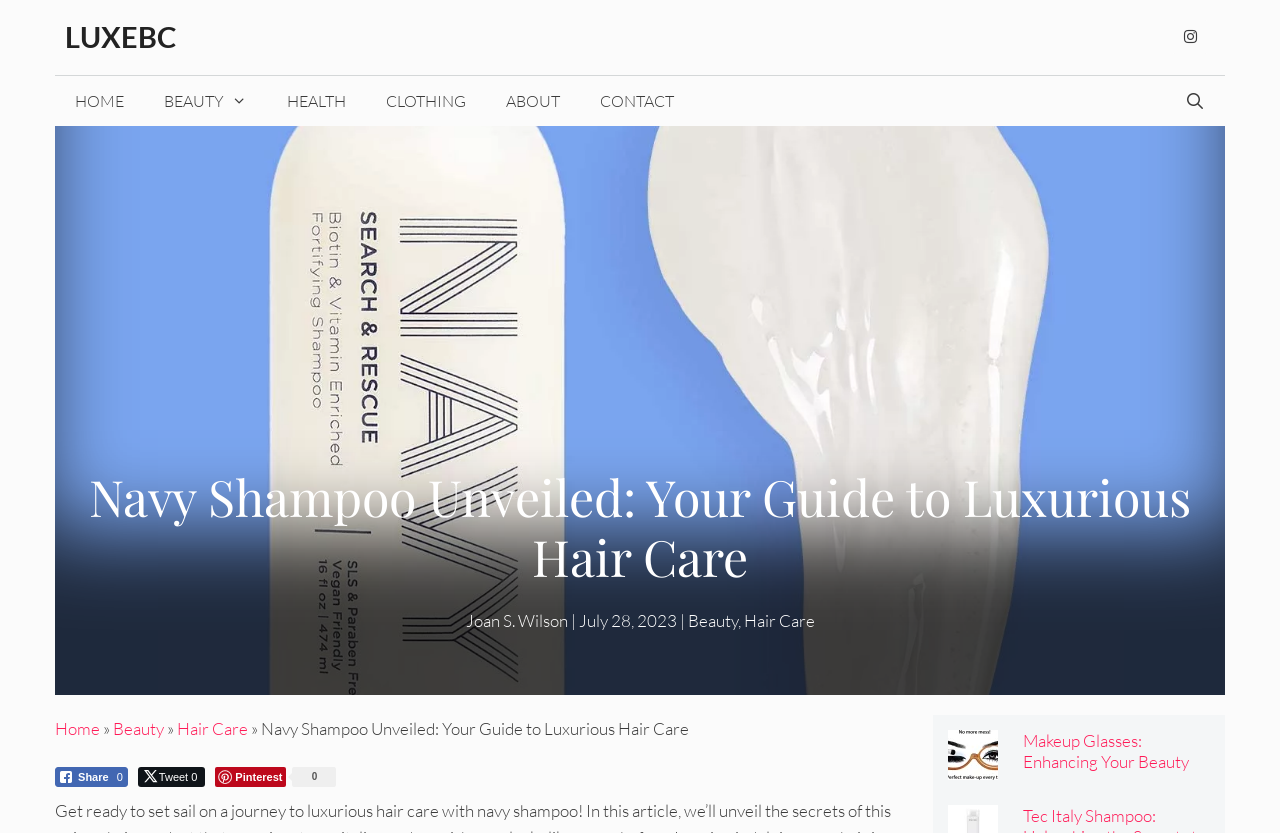Using the provided element description: "aria-label="Instagram" title="Instagram"", identify the bounding box coordinates. The coordinates should be four floats between 0 and 1 in the order [left, top, right, bottom].

[0.916, 0.024, 0.943, 0.065]